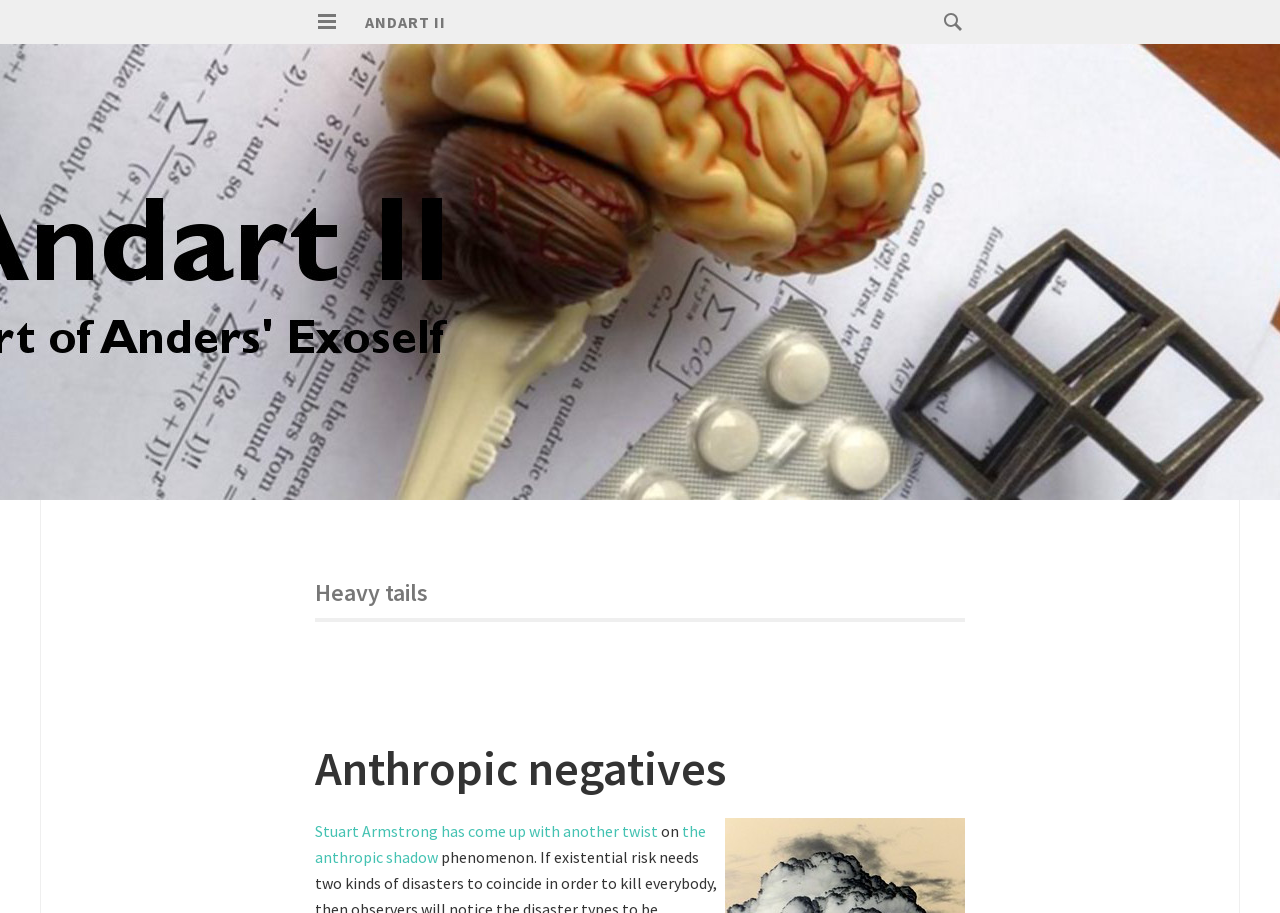Use a single word or phrase to answer the following:
What is the subheading under 'Heavy tails'?

Anthropic negatives